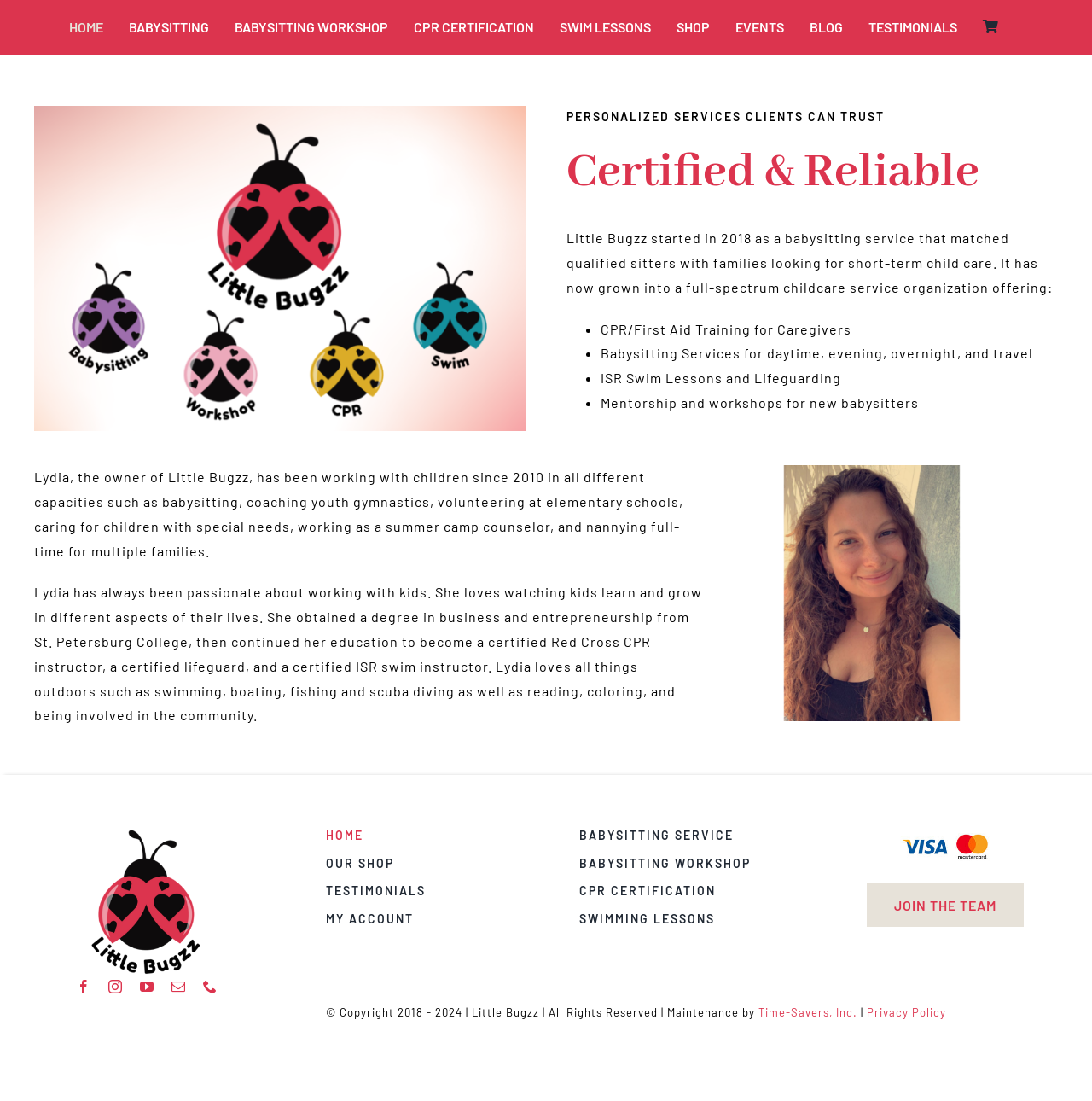Locate the bounding box coordinates of the element I should click to achieve the following instruction: "Click HOME".

[0.063, 0.0, 0.094, 0.05]